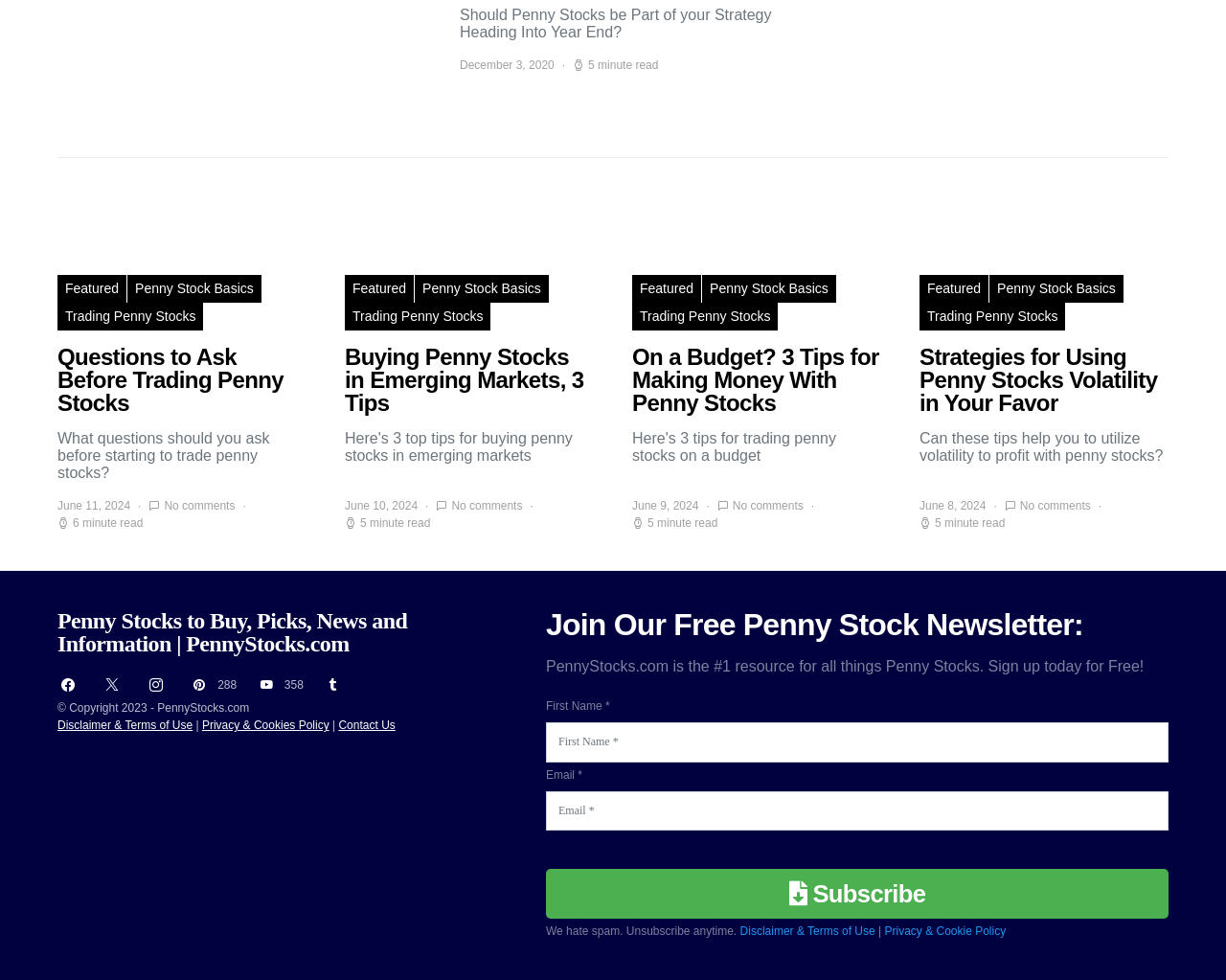How many minutes does it take to read the article 'On a Budget? 3 Tips for Making Money With Penny Stocks'?
Look at the screenshot and respond with a single word or phrase.

5 minutes